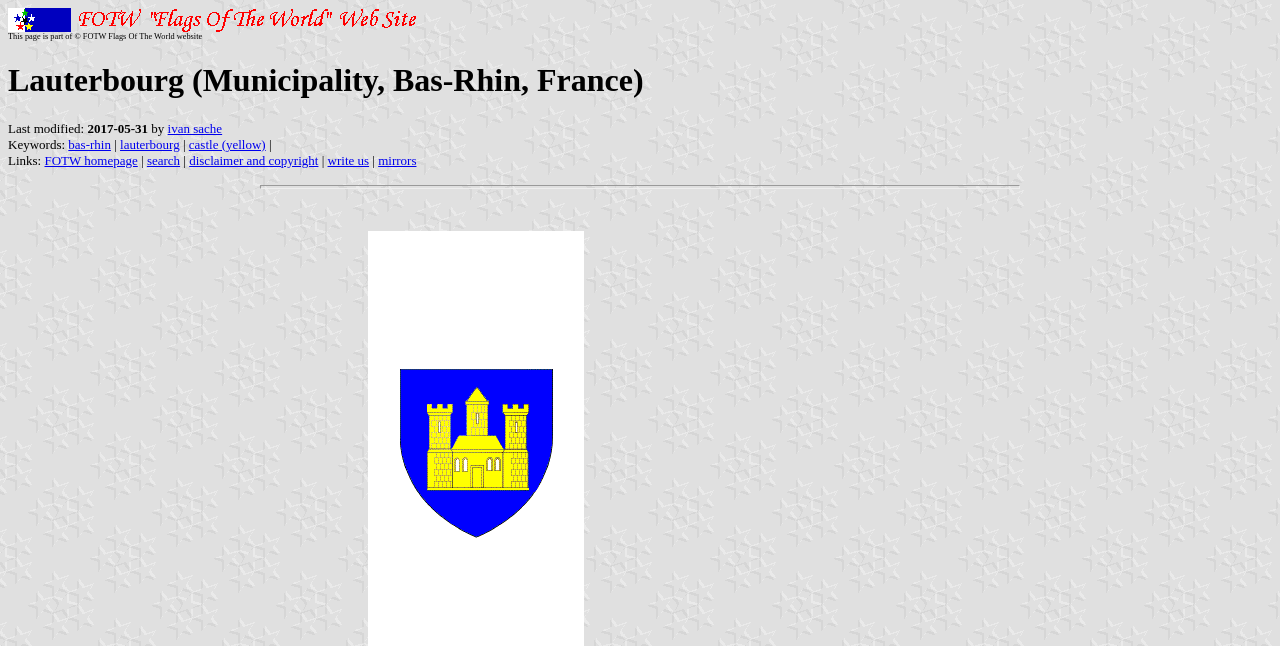Describe the webpage meticulously, covering all significant aspects.

The webpage is about Lauterbourg, a municipality in Bas-Rhin, France. At the top-left corner, there is a link and an image, likely a flag or emblem, related to Lauterbourg. Next to them is a superscript text and a static text stating that the page is part of the Flags Of The World website.

Below these elements, there is a heading that displays the title "Lauterbourg (Municipality, Bas-Rhin, France)". Under the heading, there is a section that shows the last modification date of the page, which is May 31, 2017, and the author's name, Ivan Sache.

On the same level as the modification date section, there are keywords related to Lauterbourg, including "bas-rhin" and "lauterbourg", which are links. There is also a link to a page about a castle with a yellow color.

Further down, there is a section labeled "Links:" that provides several links to other pages, including the FOTW homepage, search, disclaimer and copyright, write us, and mirrors. These links are separated by vertical lines. A horizontal separator line is located below the links section, dividing the page into two parts.